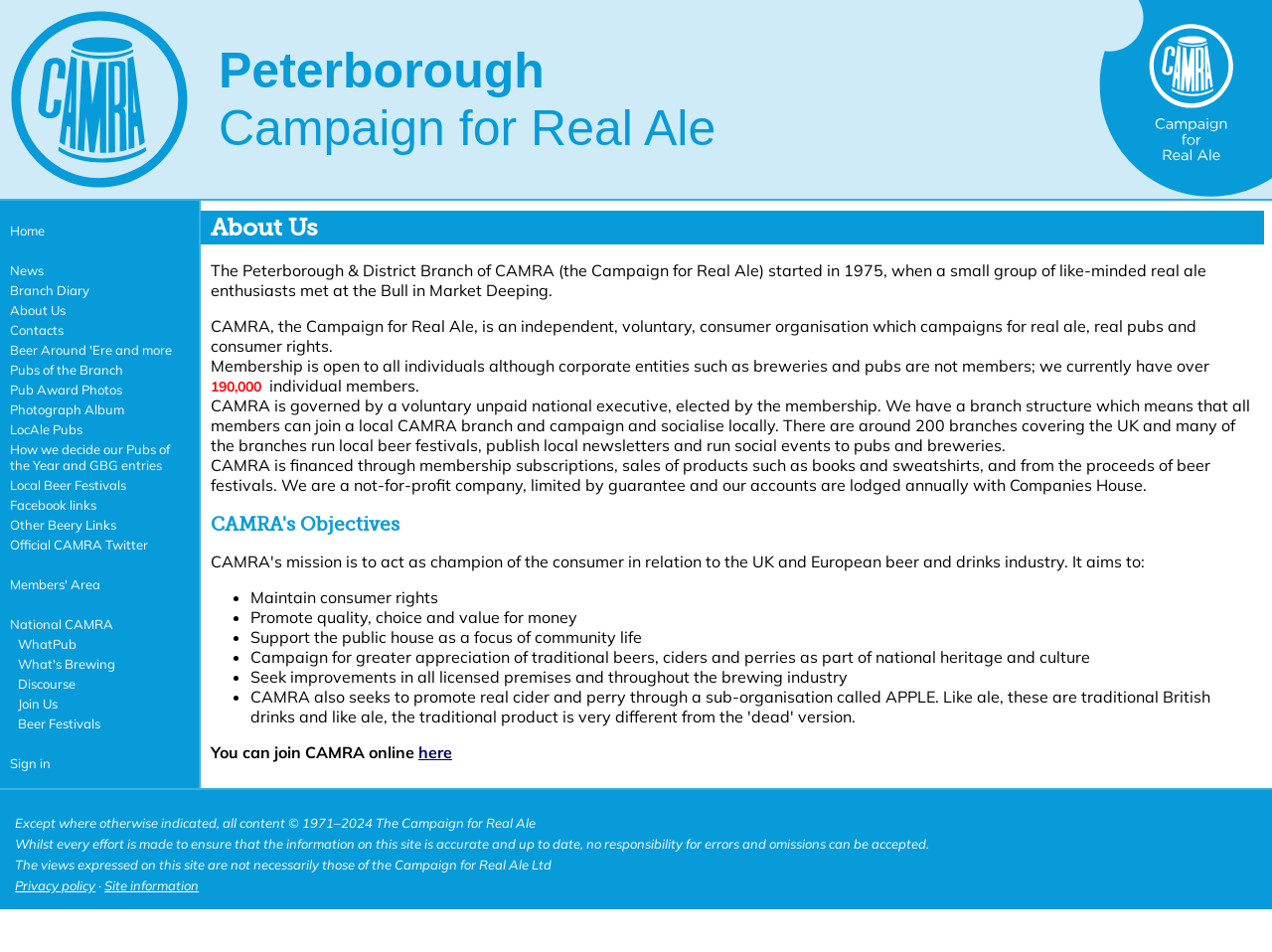Identify the bounding box coordinates of the section that should be clicked to achieve the task described: "Read about CAMRA's objectives".

[0.166, 0.539, 0.986, 0.562]